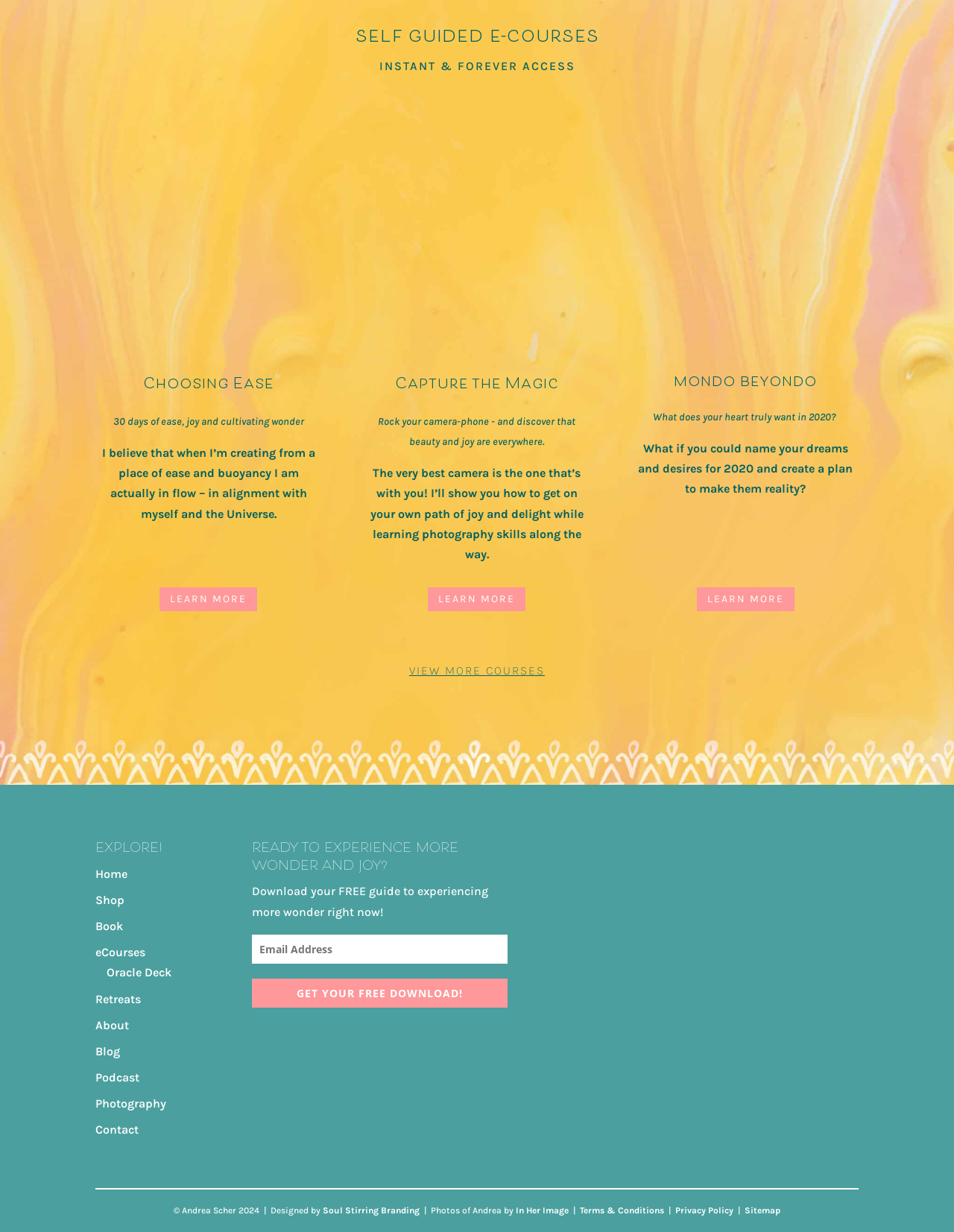Find the bounding box coordinates of the element I should click to carry out the following instruction: "Learn more about self-guided e-courses".

[0.167, 0.477, 0.27, 0.496]